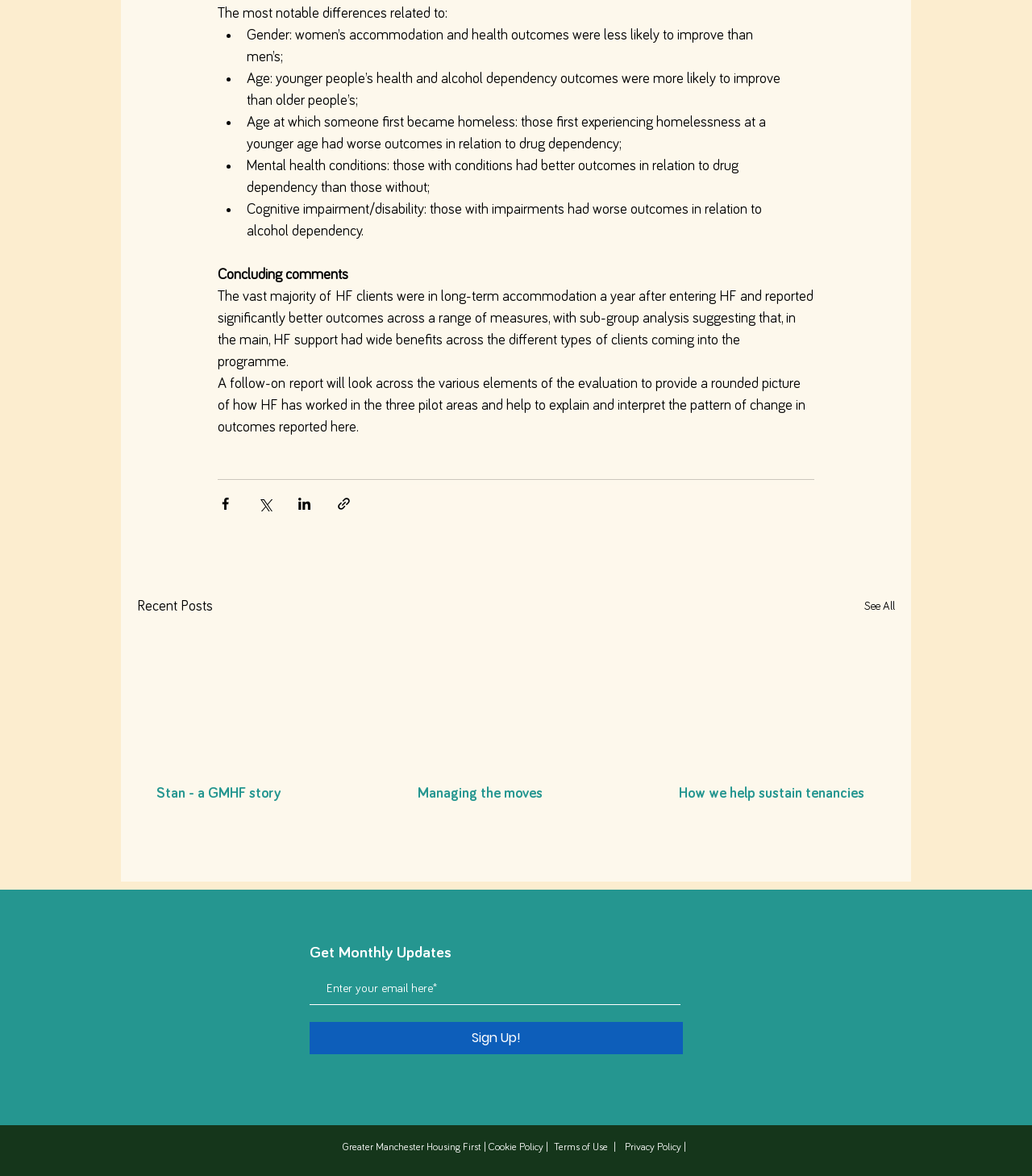What is the purpose of the 'Share via' buttons?
Refer to the image and give a detailed answer to the query.

The 'Share via' buttons, including 'Share via Facebook', 'Share via Twitter', and 'Share via LinkedIn', are likely intended to allow users to share the content of the webpage on their respective social media platforms.